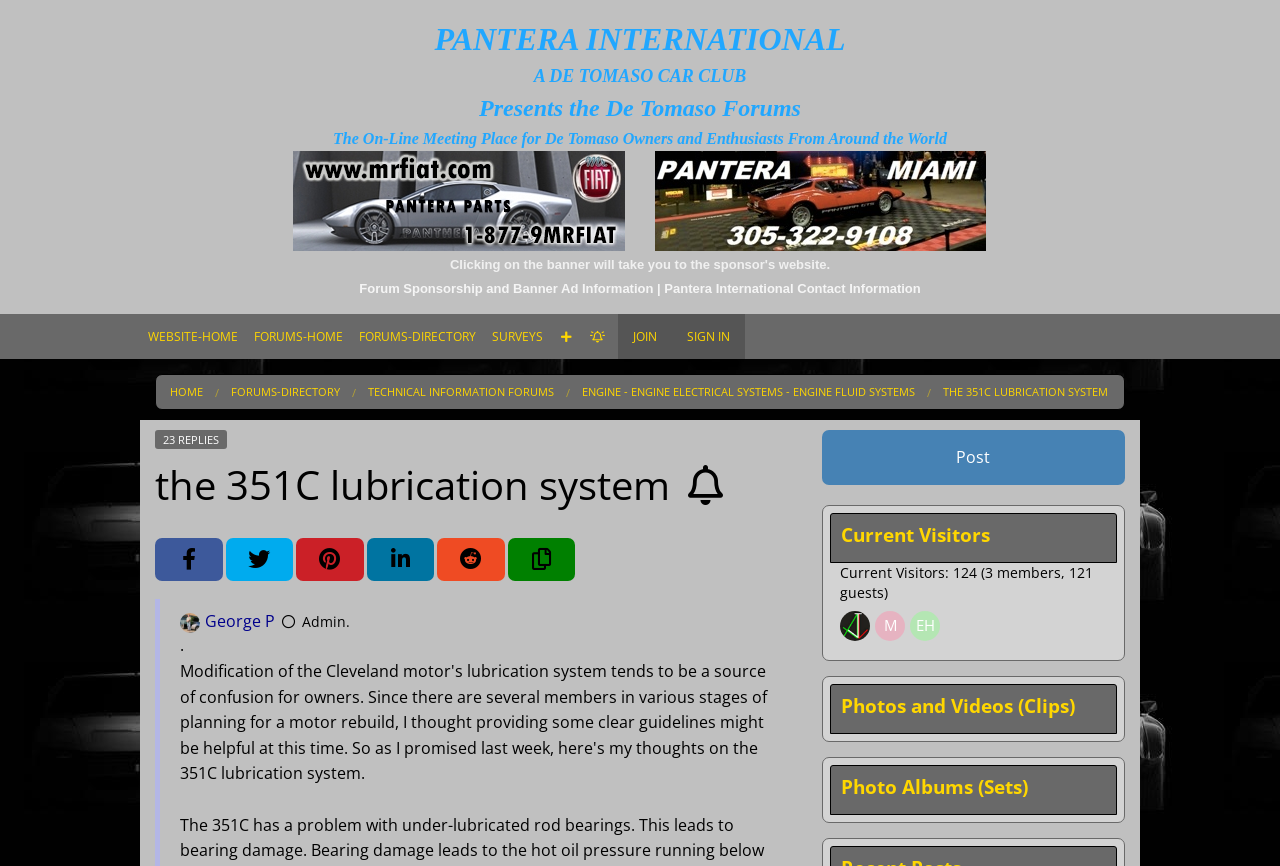Please identify the bounding box coordinates of the element's region that needs to be clicked to fulfill the following instruction: "Go to the 'TECHNICAL INFORMATION FORUMS'". The bounding box coordinates should consist of four float numbers between 0 and 1, i.e., [left, top, right, bottom].

[0.288, 0.443, 0.433, 0.461]